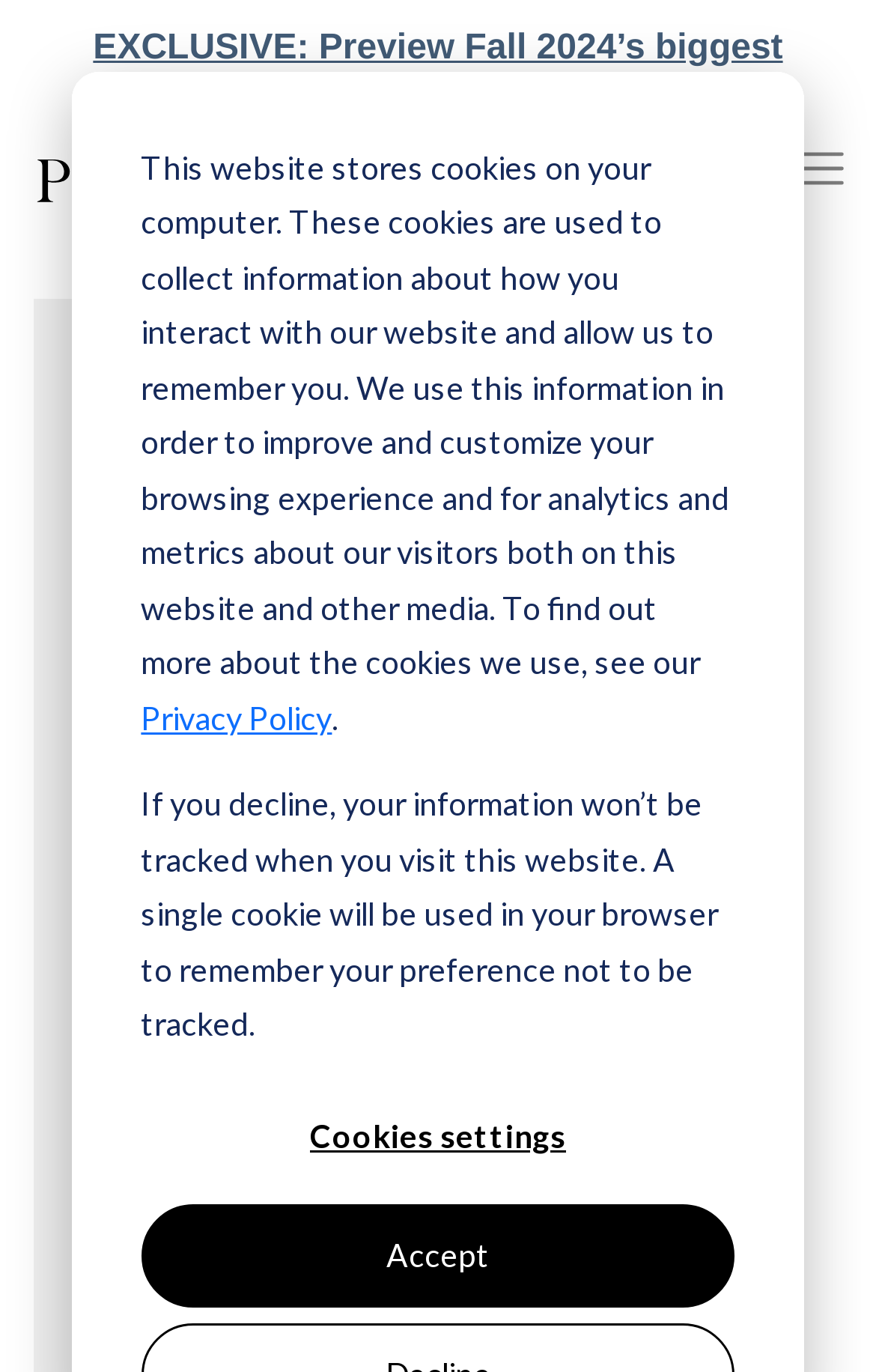Generate an in-depth caption that captures all aspects of the webpage.

The webpage appears to be the homepage of Phaidon, a publisher of art and culture books. At the top left corner, there is a logo of Phaidon, which is an image and a link. Next to the logo, there is a link to a basket, likely for online shopping. Below the logo, there is a country flag button, which displays the flag of the United Kingdom, indicating that the website is set to GBP (British Pounds) as the default currency.

On the top right corner, there is a navigation menu button, which is currently collapsed. When expanded, it controls the navigation bar content.

In the middle of the page, there is a prominent section that catches the attention. It appears to be a promotional or featured content area, with a title that reads "Picasso joins Ferran Adrià in the kitchen | art | Agenda | Phaidon". This section likely highlights a new show or exhibition that explores the connection between Picasso and food, featuring the elBulli chef's paintings and drawings.

At the bottom of the page, there is a notice about cookies and privacy policy. The notice informs visitors that the website uses cookies to collect information about their interaction with the website and to improve their browsing experience. There are two buttons, "Cookies settings" and "Accept", which allow visitors to customize their cookie preferences. Additionally, there is a link to the Privacy Policy page, which provides more information about the website's cookie usage.

There is also an iframe at the bottom of the page, which is a popup call-to-action (CTA) element, but its content is not specified in the accessibility tree.